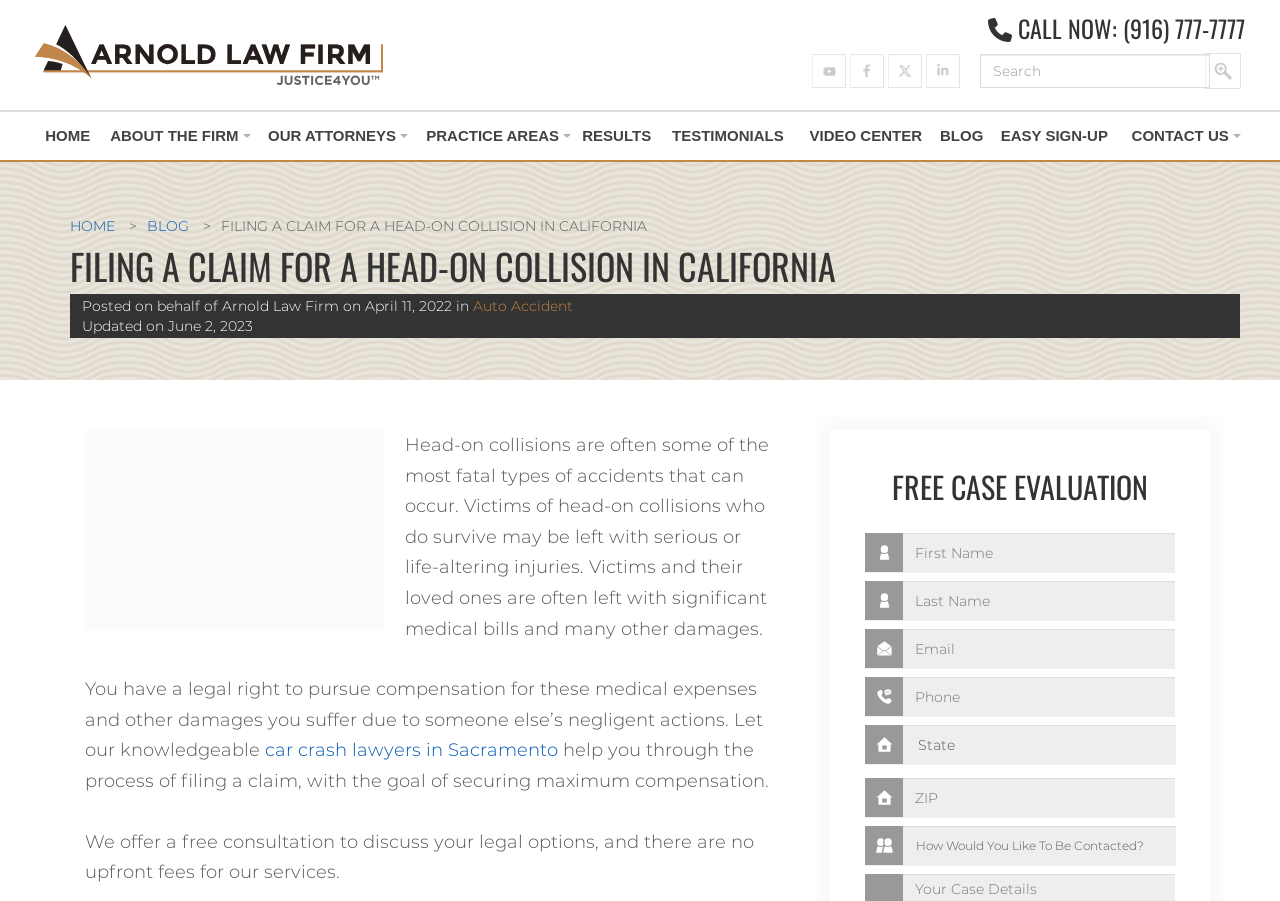Please identify the bounding box coordinates of the element I need to click to follow this instruction: "Search for something".

[0.766, 0.06, 0.945, 0.098]